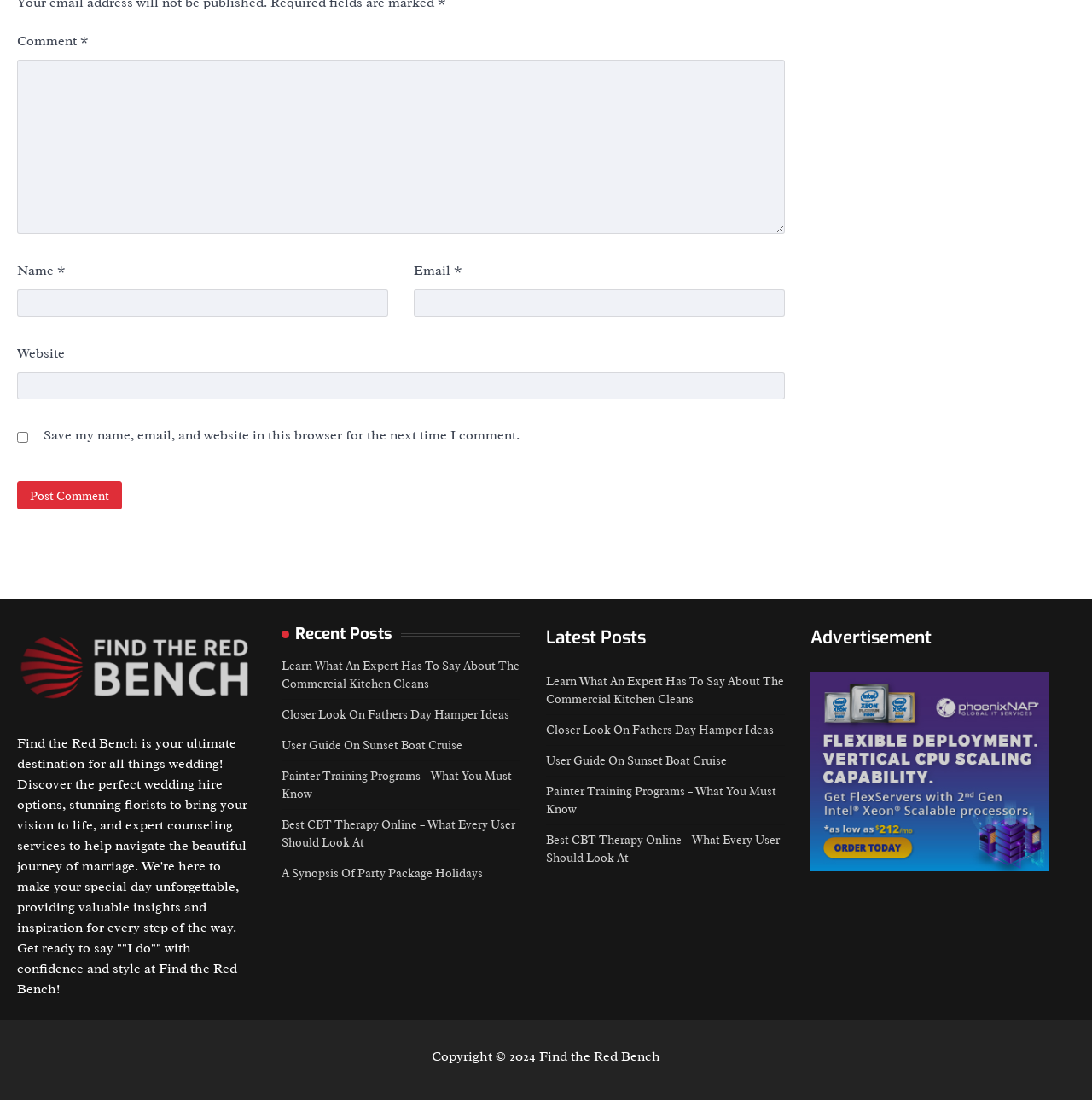Find the bounding box coordinates of the clickable area required to complete the following action: "Visit the 'Learn What An Expert Has To Say About The Commercial Kitchen Cleans' page".

[0.258, 0.599, 0.476, 0.629]